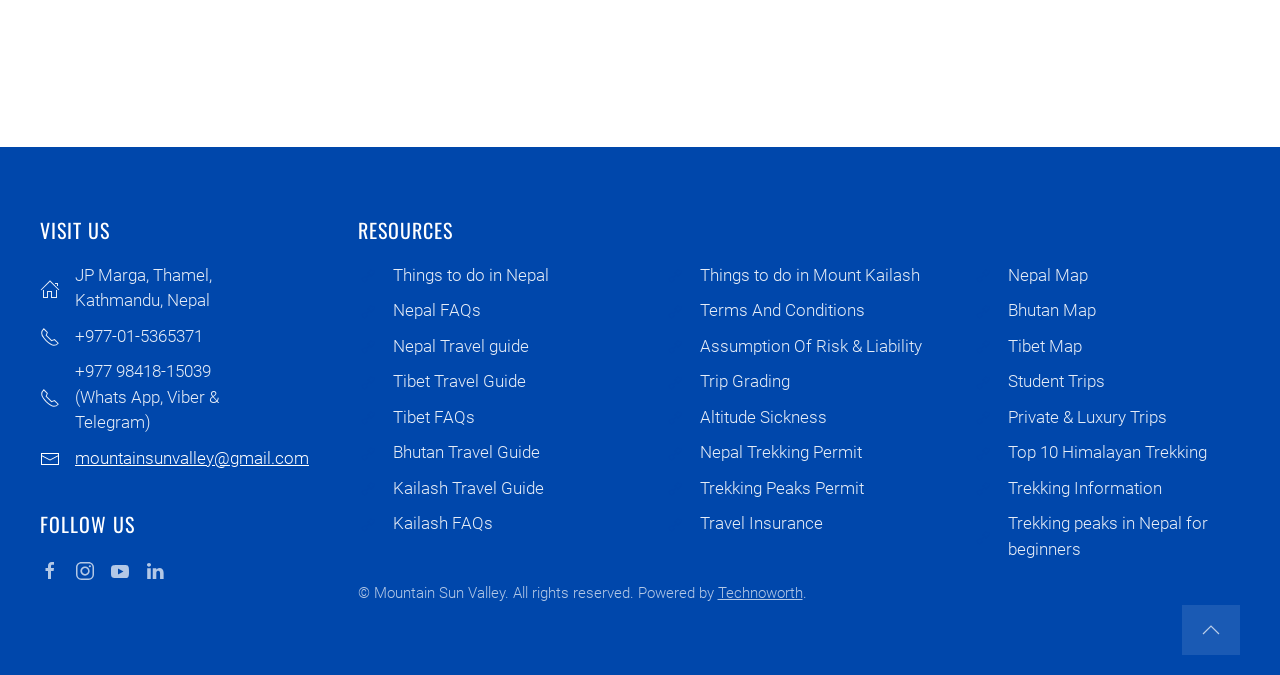Use a single word or phrase to answer the question: What is the topic of the third resource link?

Nepal Travel guide